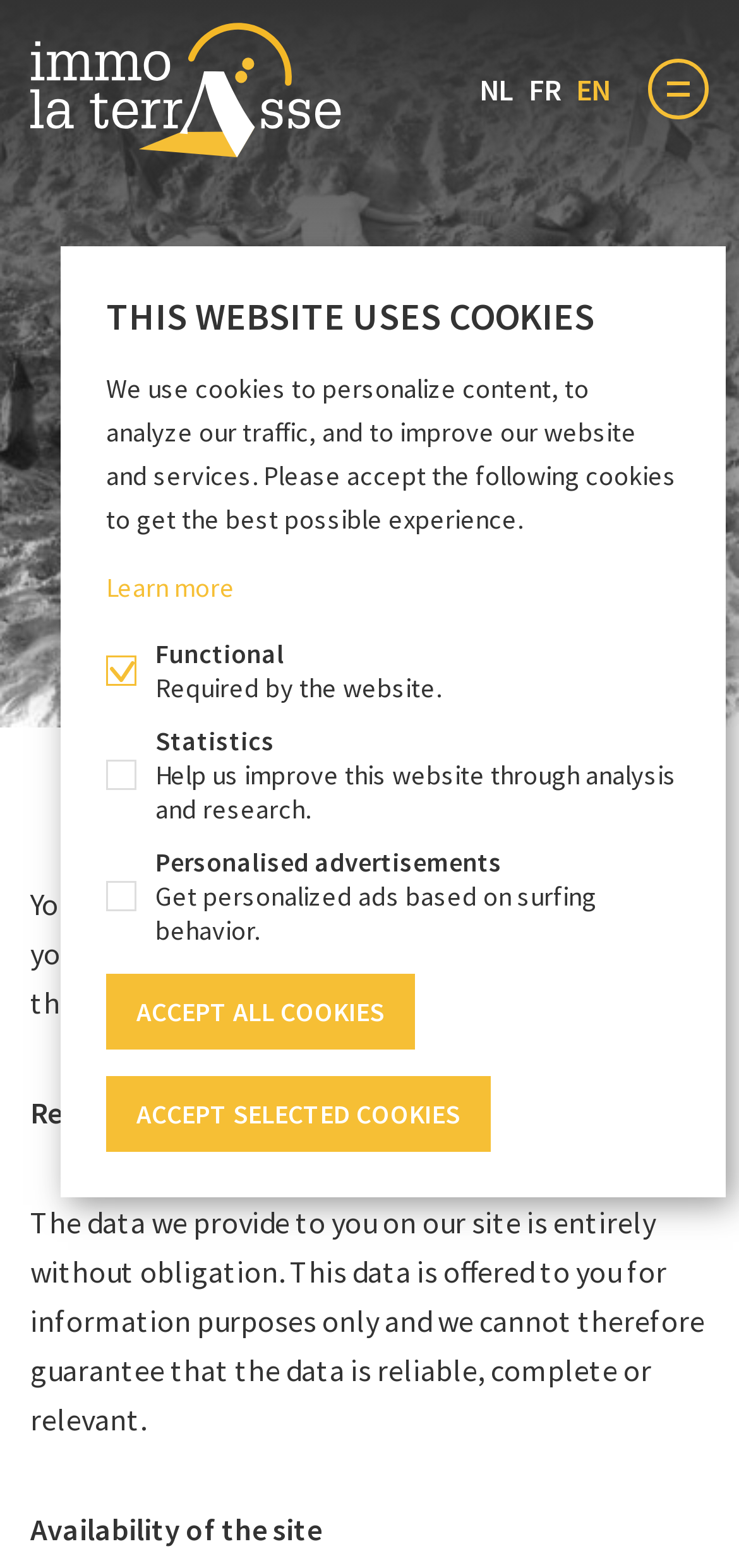Given the element description: "Learn more", predict the bounding box coordinates of the UI element it refers to, using four float numbers between 0 and 1, i.e., [left, top, right, bottom].

[0.144, 0.364, 0.318, 0.386]